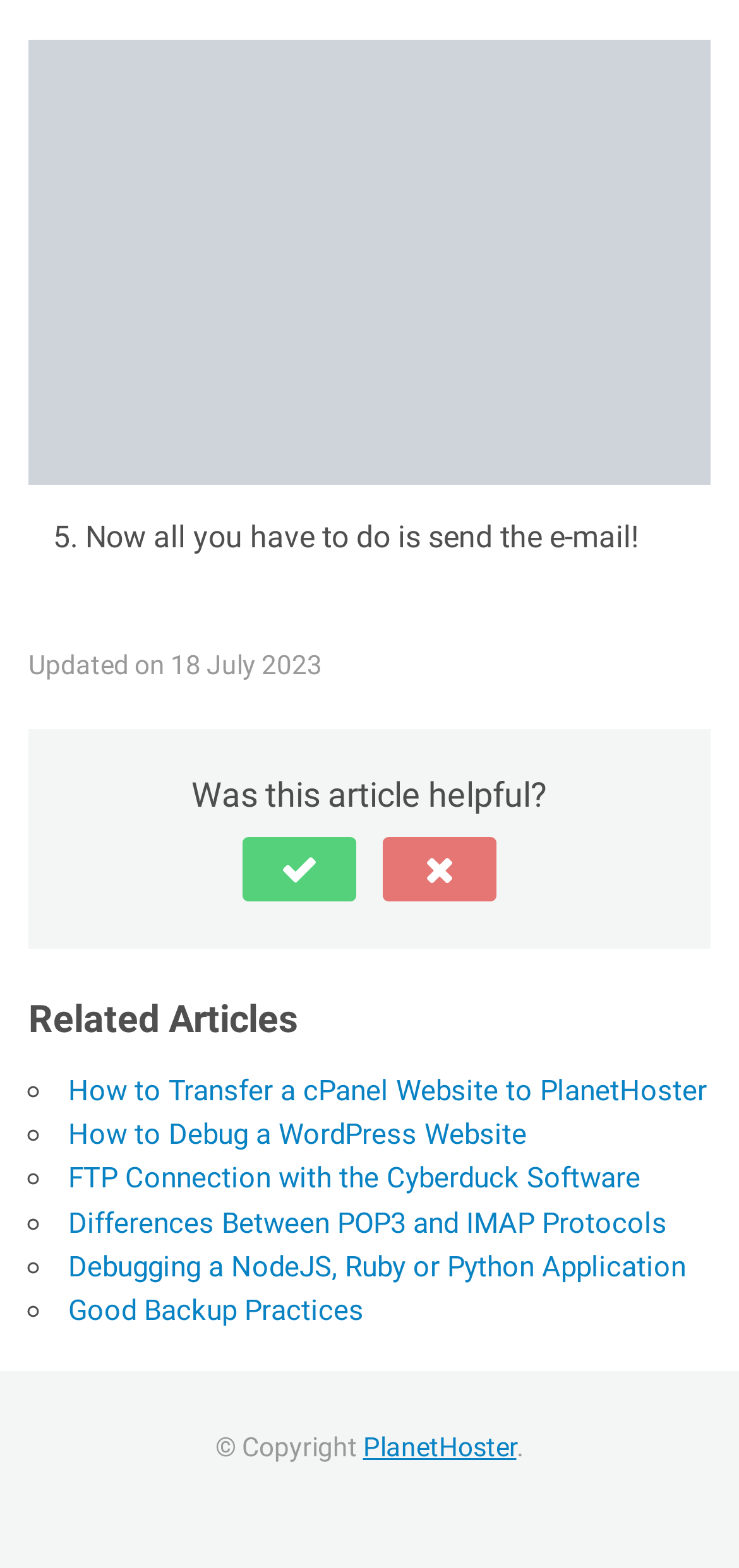Identify the bounding box coordinates of the region that should be clicked to execute the following instruction: "Visit the PlanetHoster website".

[0.491, 0.913, 0.699, 0.933]